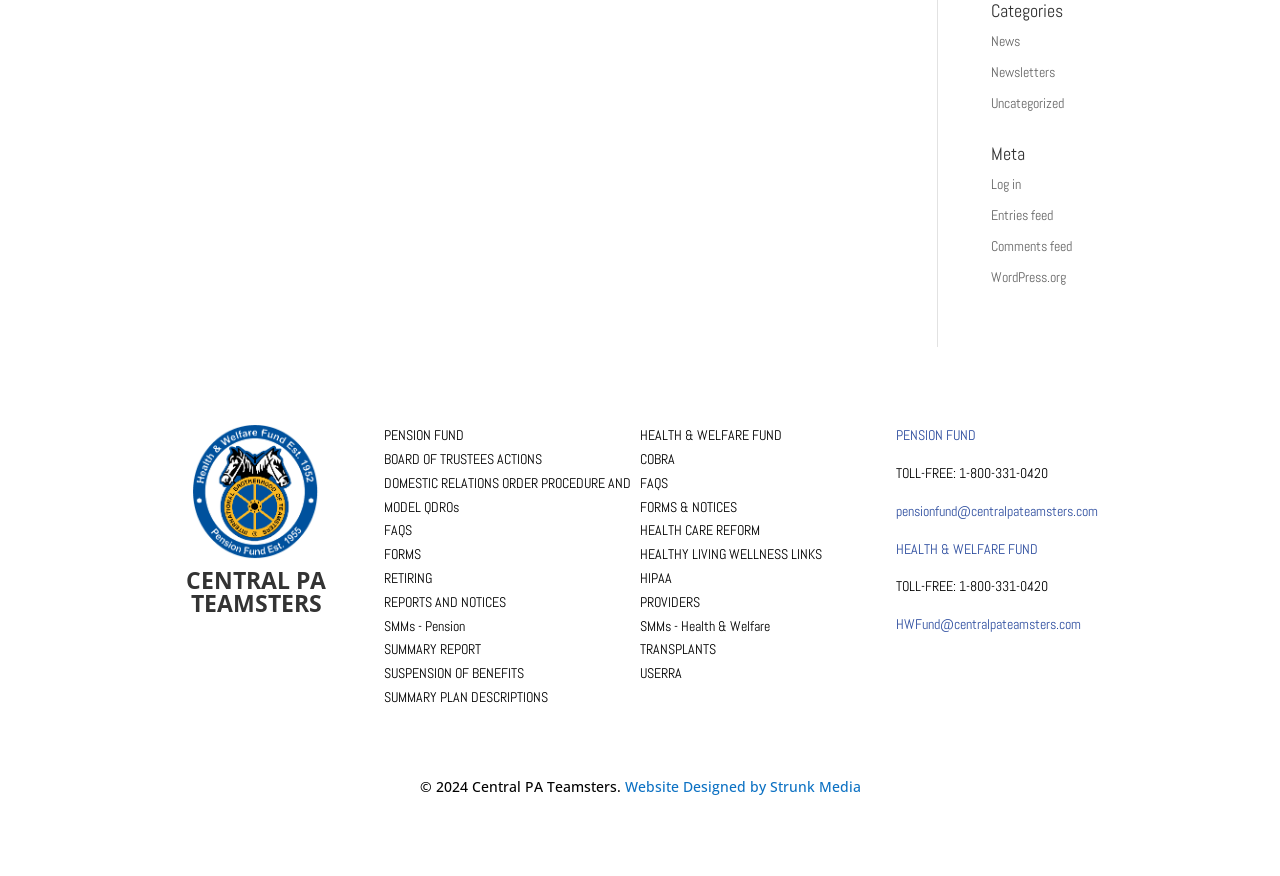Please find the bounding box for the UI component described as follows: "title="More"".

None